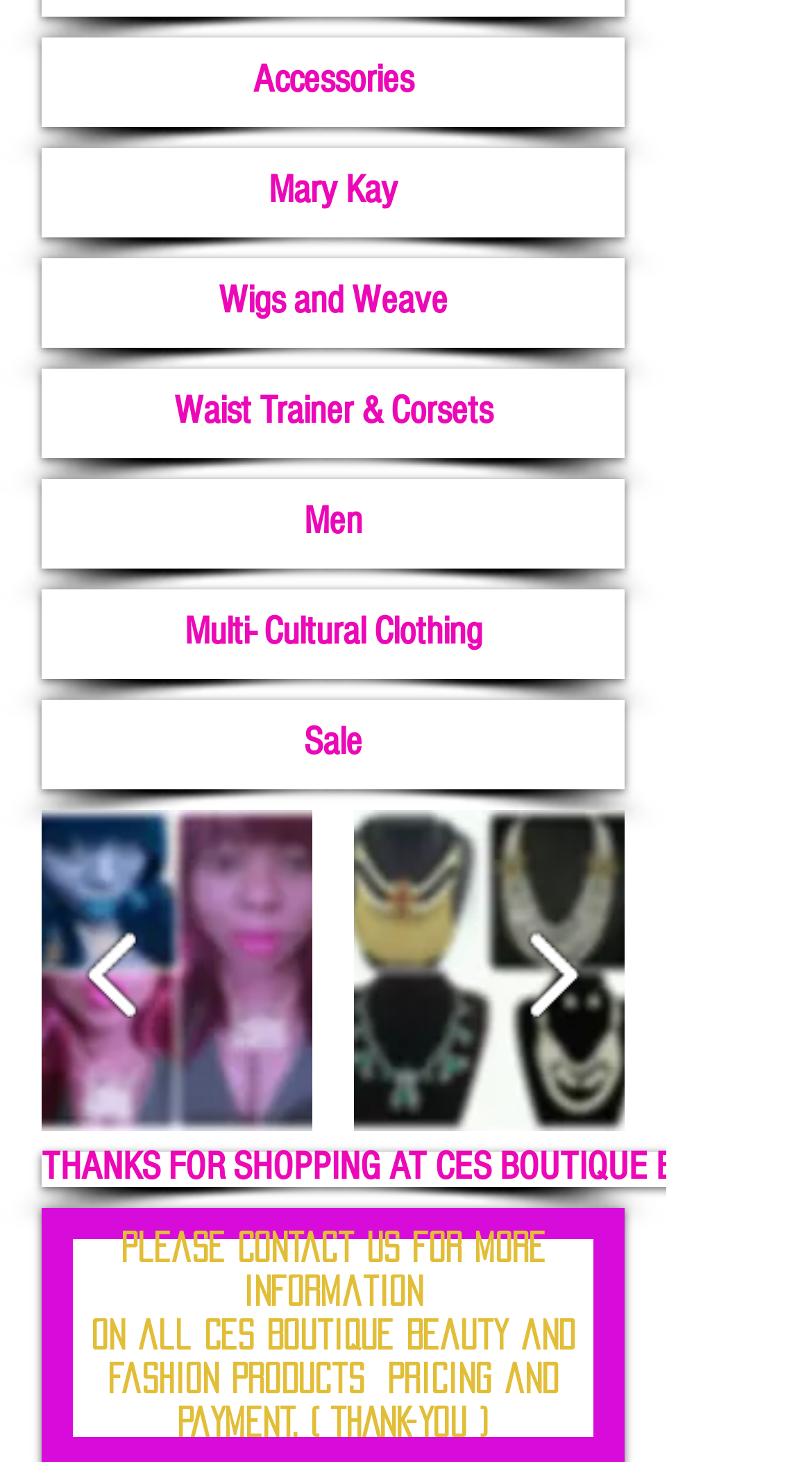Please specify the bounding box coordinates in the format (top-left x, top-left y, bottom-right x, bottom-right y), with all values as floating point numbers between 0 and 1. Identify the bounding box of the UI element described by: press to zoom

[0.051, 0.554, 0.385, 0.773]